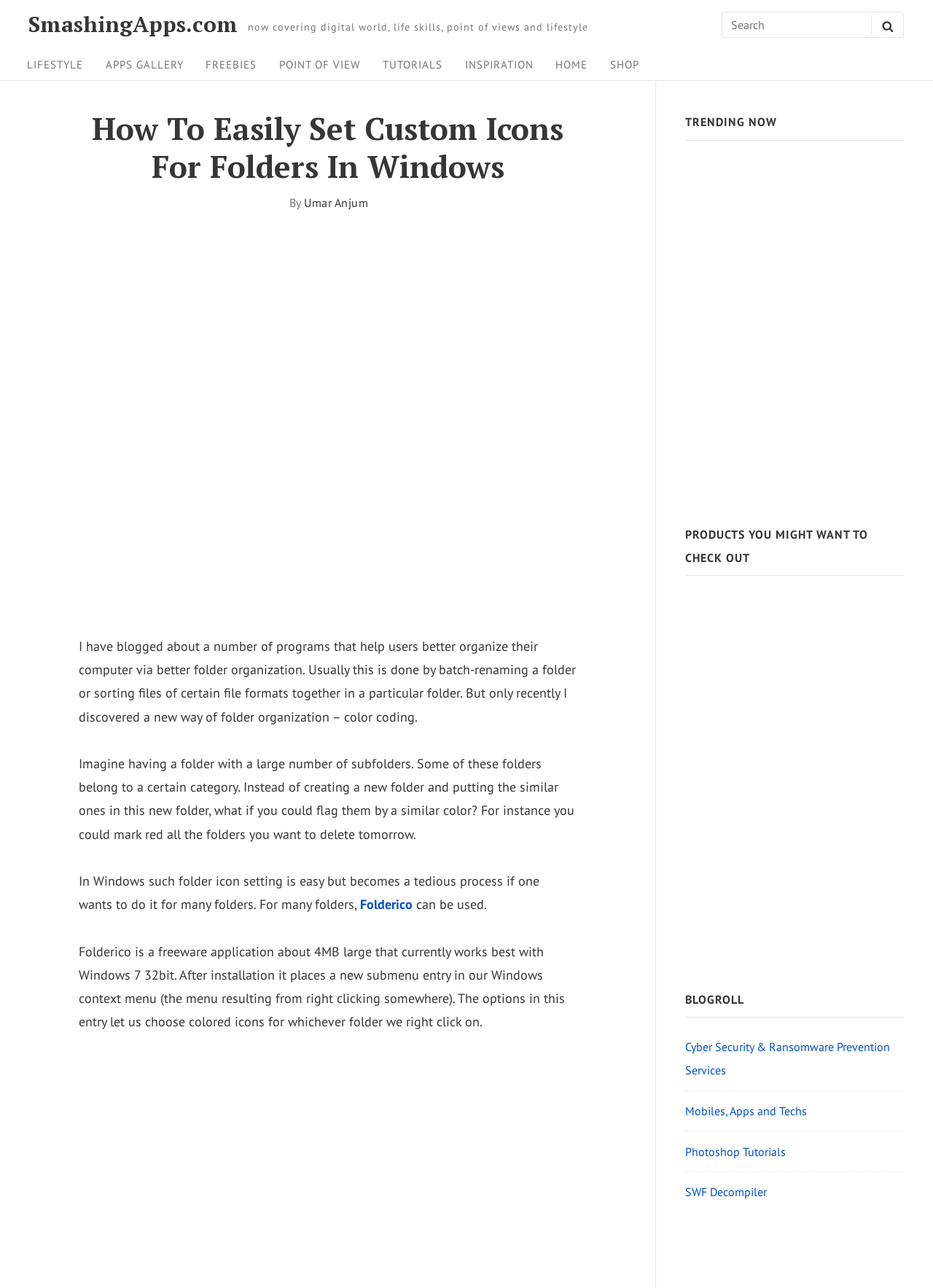Show me the bounding box coordinates of the clickable region to achieve the task as per the instruction: "Visit 'Online Auctions'".

None